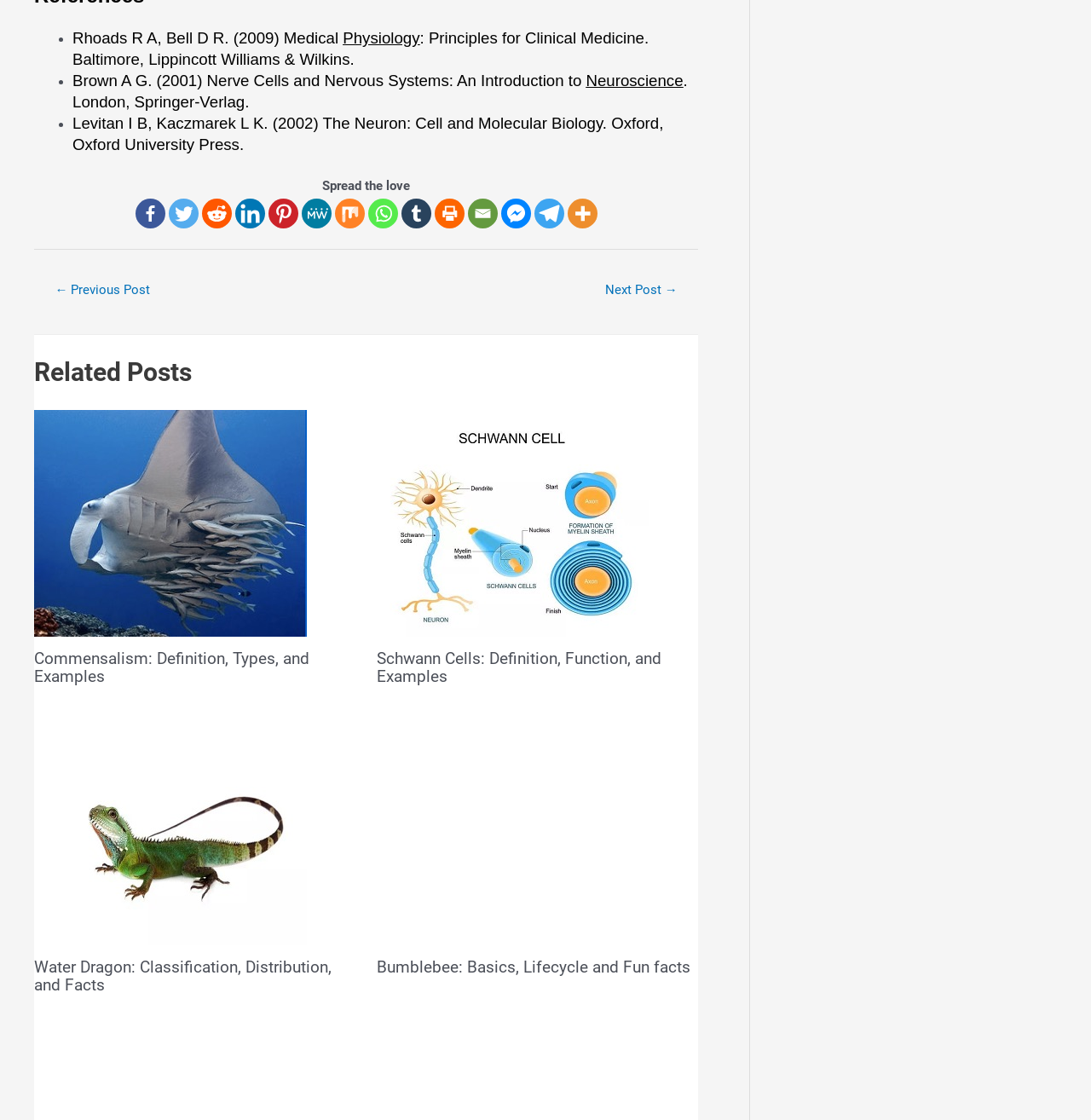Please determine the bounding box coordinates of the clickable area required to carry out the following instruction: "Share on Facebook". The coordinates must be four float numbers between 0 and 1, represented as [left, top, right, bottom].

[0.124, 0.177, 0.151, 0.204]